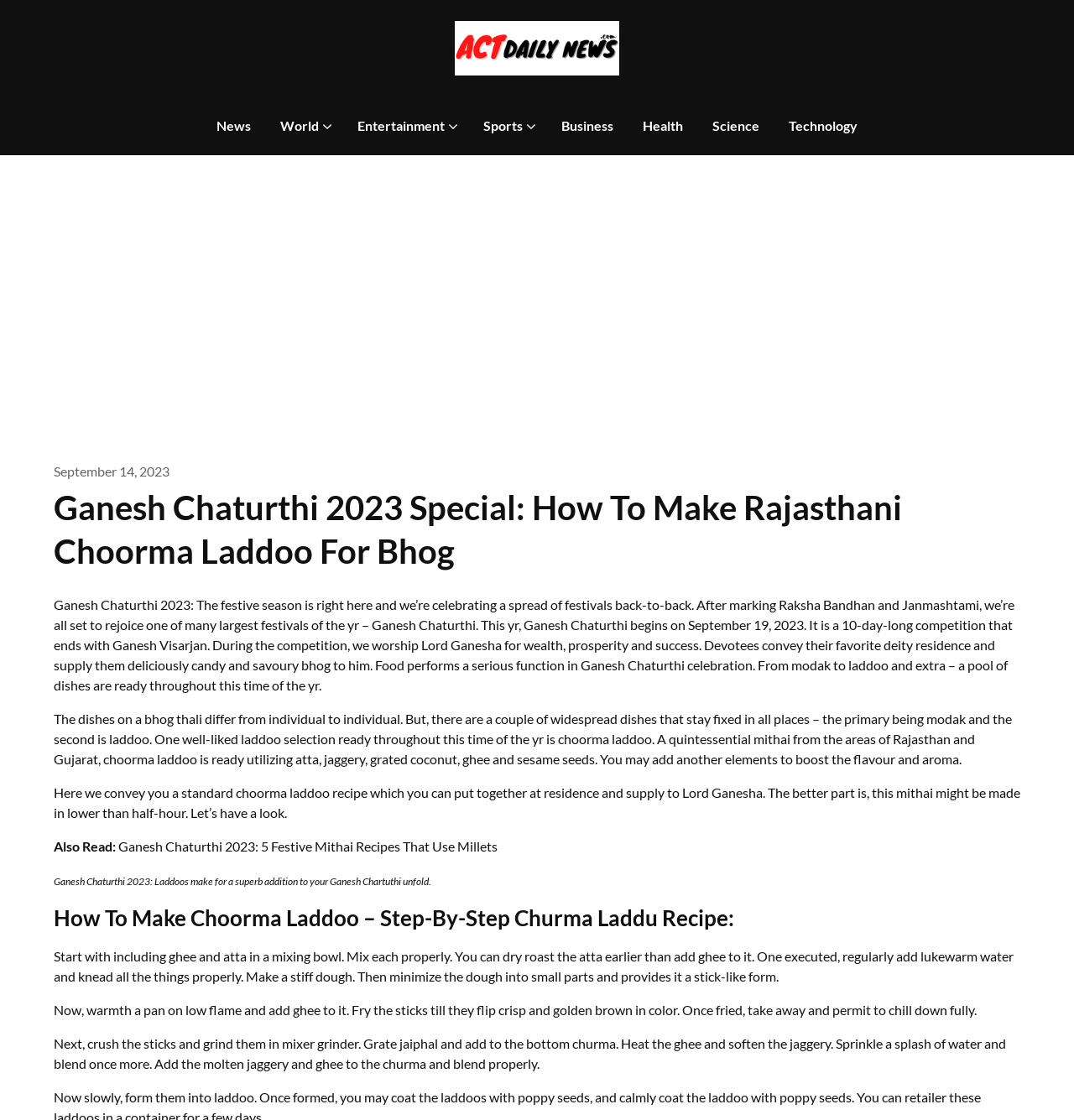What is the purpose of offering bhog to Lord Ganesha?
Using the visual information, reply with a single word or short phrase.

For wealth, prosperity, and success